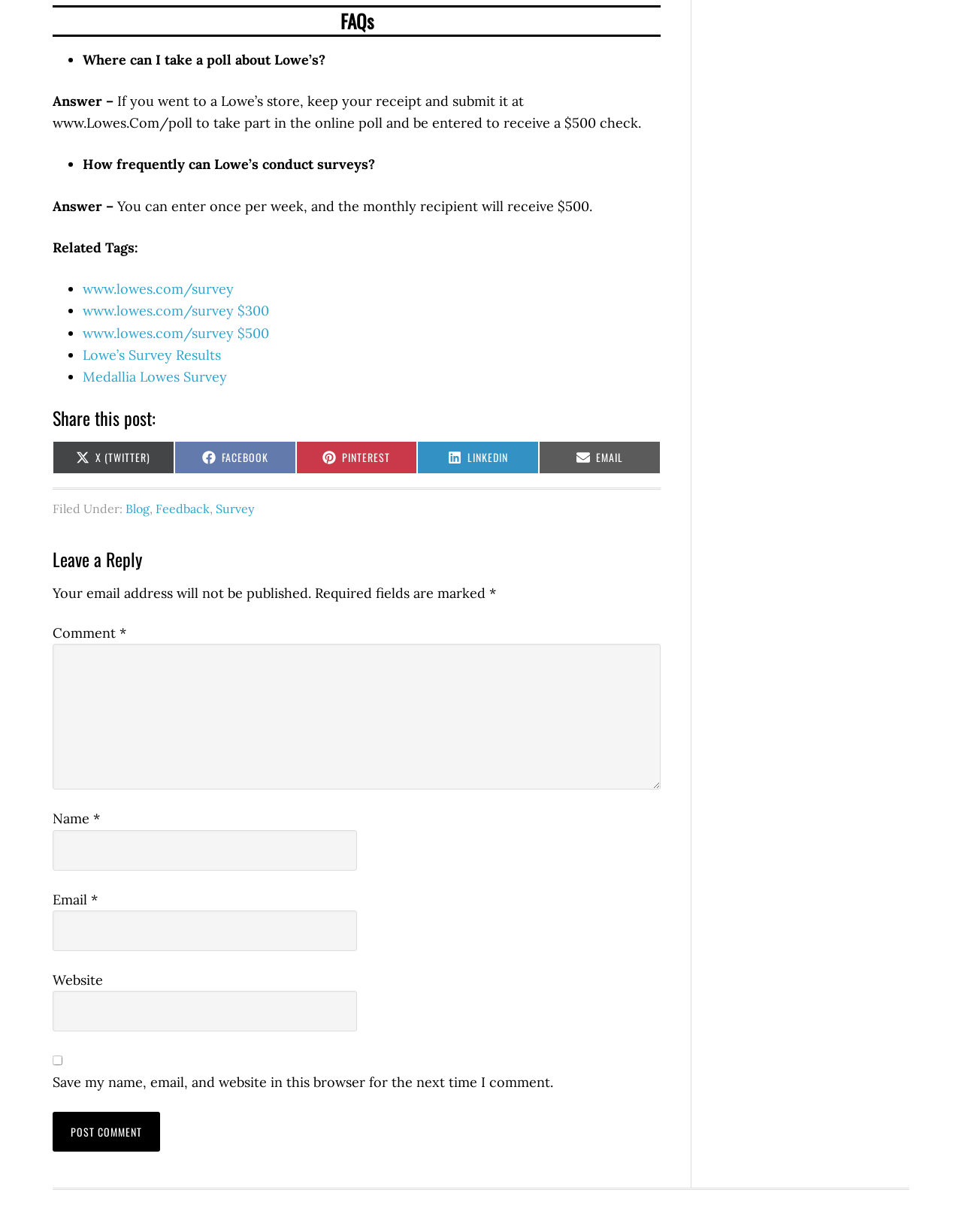Please specify the bounding box coordinates of the clickable region necessary for completing the following instruction: "Fill in your name". The coordinates must consist of four float numbers between 0 and 1, i.e., [left, top, right, bottom].

[0.055, 0.674, 0.371, 0.706]